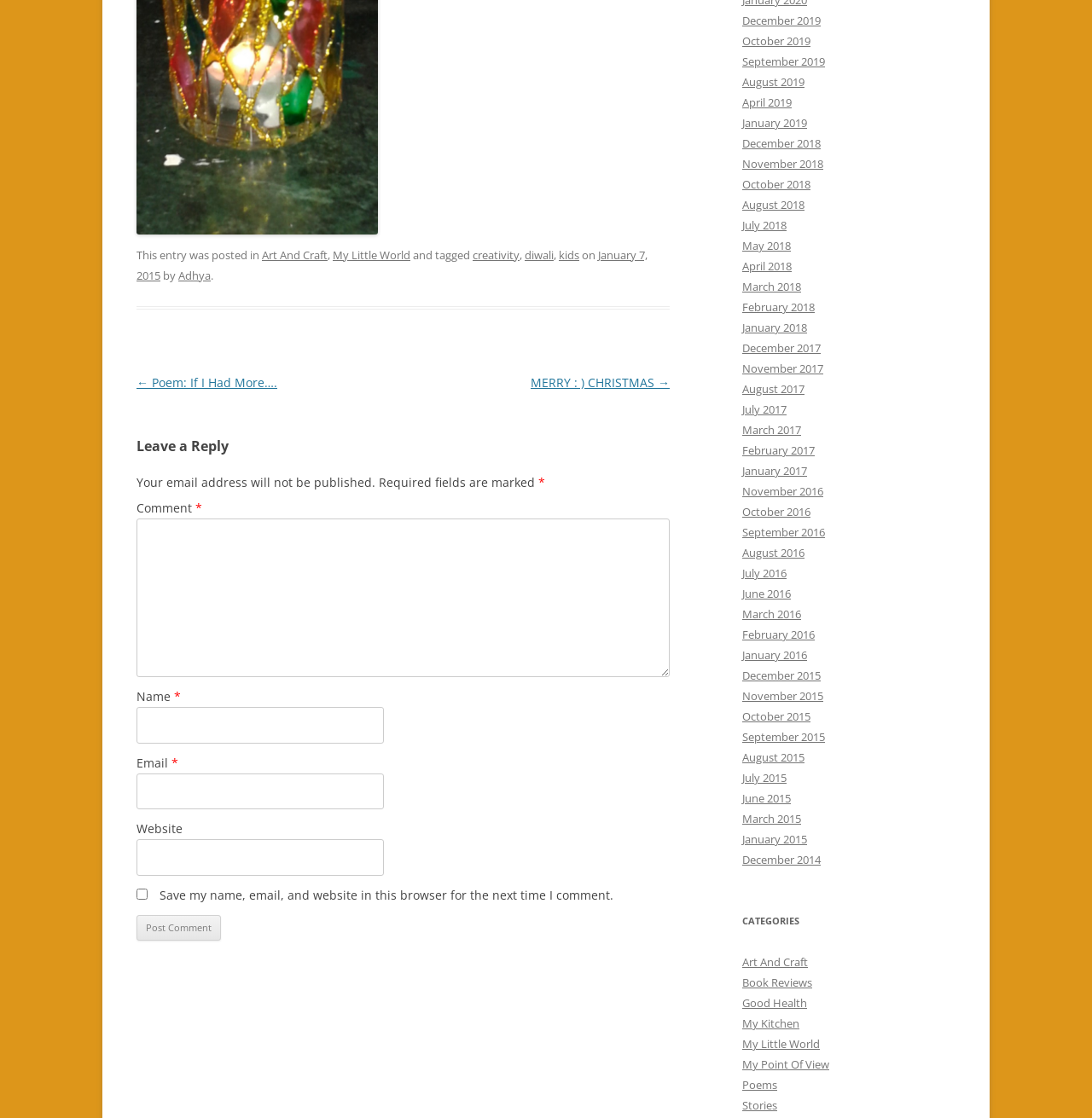Respond to the question below with a single word or phrase: What is the title of the section above the comment section?

Leave a Reply